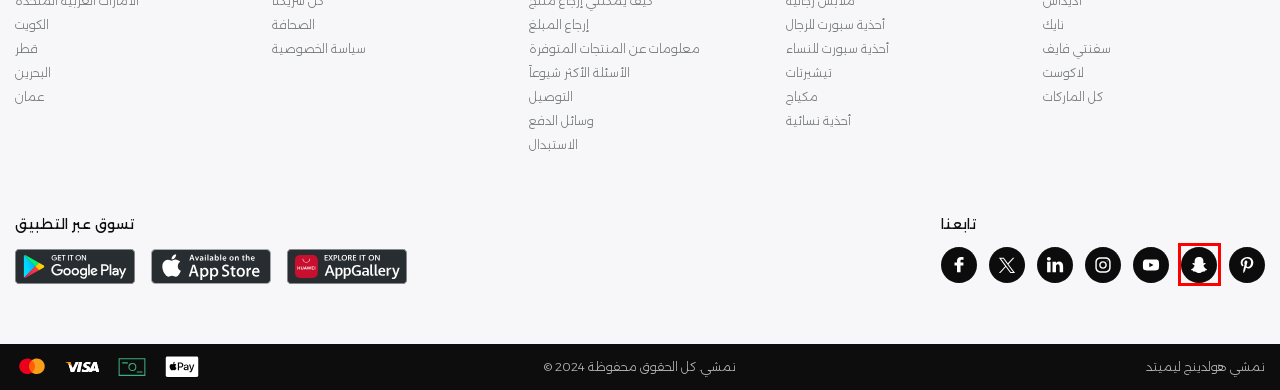Given a webpage screenshot featuring a red rectangle around a UI element, please determine the best description for the new webpage that appears after the element within the bounding box is clicked. The options are:
A. Seventy Five Seventy Five Collection for Men, Women and Kids - Shop Online at Namshi Oman
B. Women's Sneakers - 25-75% OFF - Buy Sneakers for Women Online - Oman - Namshi
C. Men's Sneakers - 25-75% OFF - Buy Sneakers for Men Online - Oman - Namshi
D. Namshi | Snapchat Stories, Spotlight & Lenses
E. Women's Shoes - 25-75% OFF - Buy Shoes for Women Online - Oman - Namshi
F. Buy Charlotte Tilbury  Charlottes Beautiful Skin Foundation - 7 Neutral - for Women in Oman
G. LACOSTE Oman Store | Shop LACOSTE for Men, Women and Kids in Oman
H. Men's T-Shirts & Vests - 25-75% OFF - Buy T-Shirts & Vests for Men Online - Oman - Namshi

D